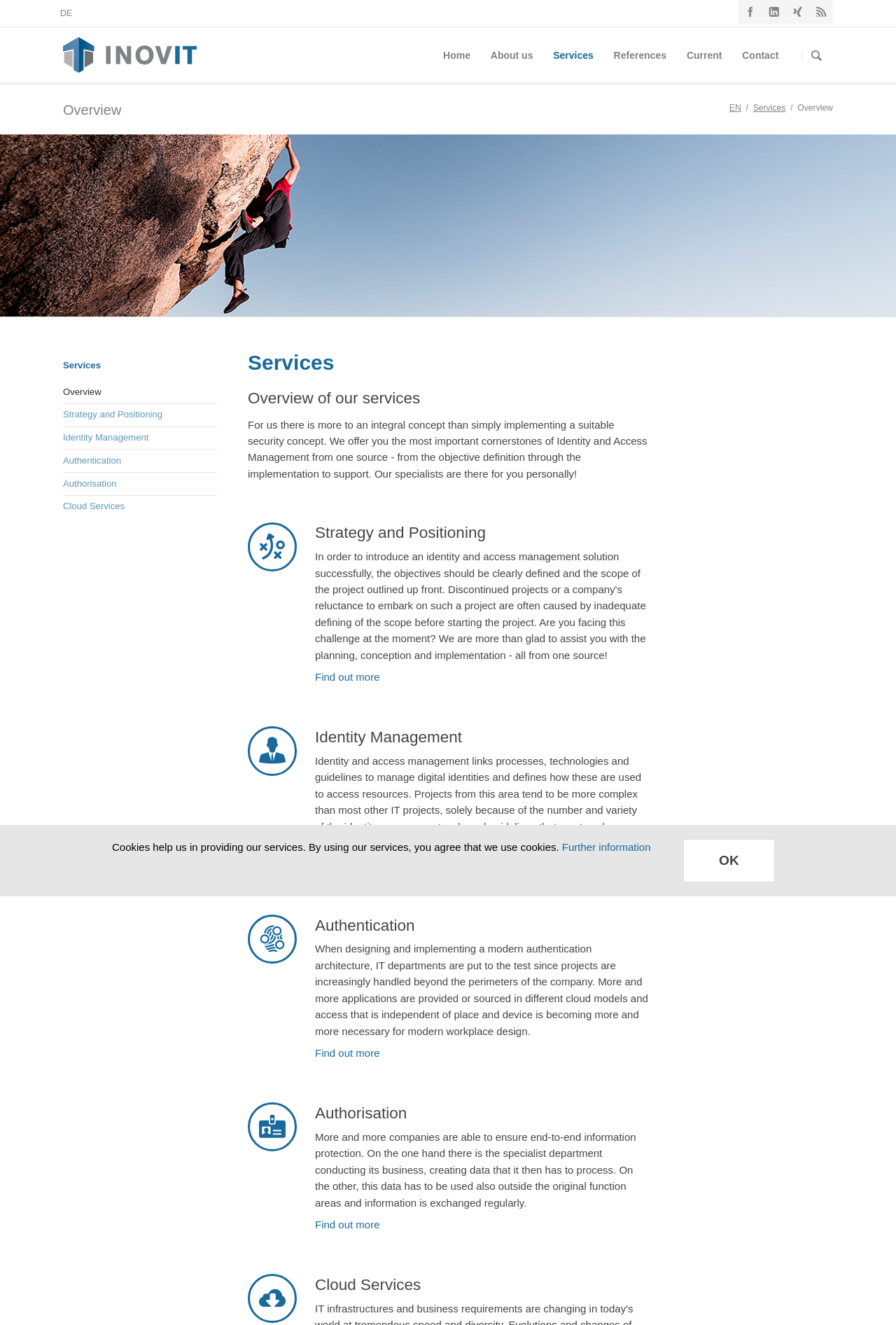Provide the bounding box coordinates for the area that should be clicked to complete the instruction: "Click on the 'Strategy and Positioning' link".

[0.613, 0.08, 0.743, 0.094]